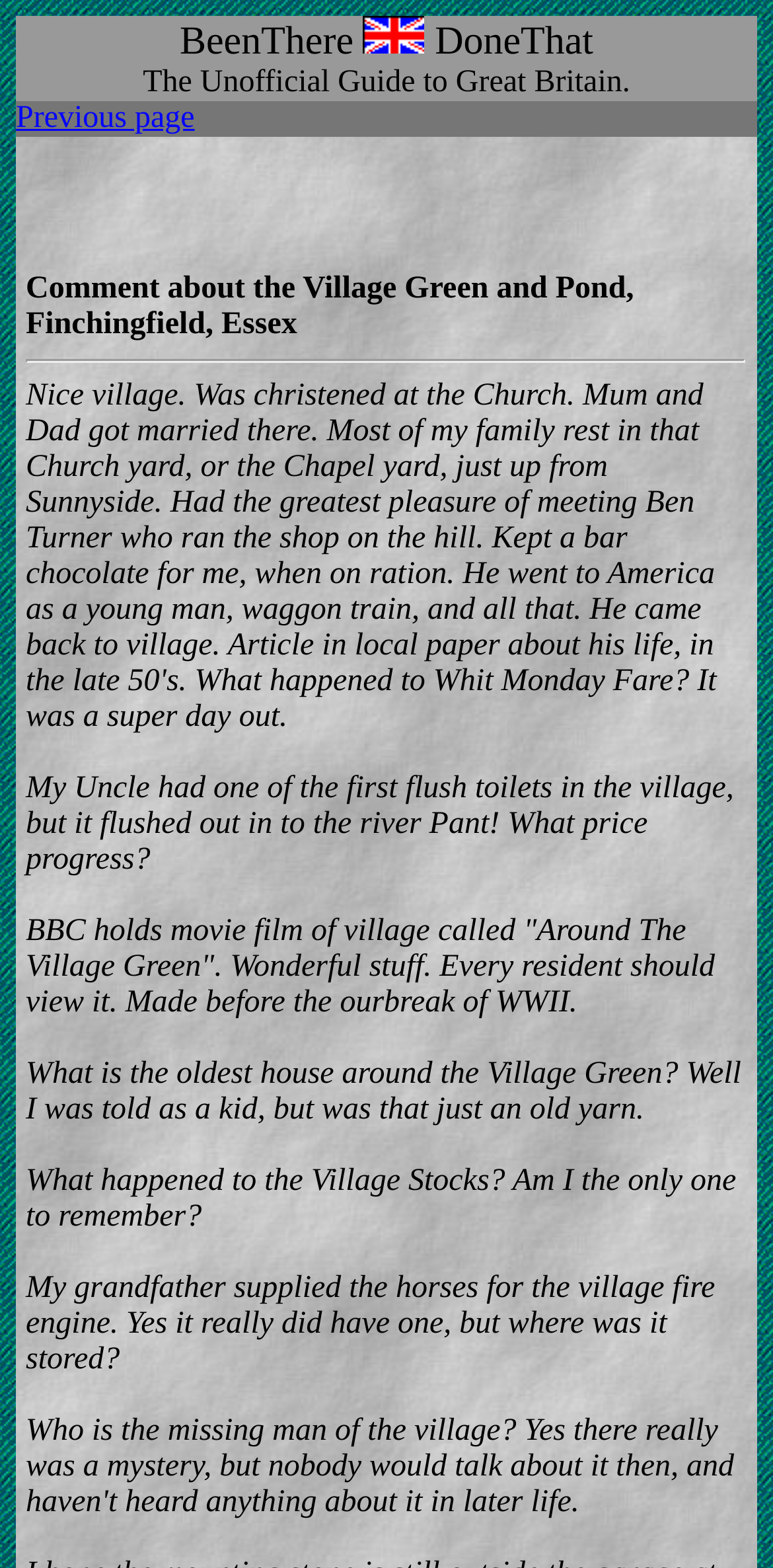What is the topic of the first comment?
Based on the image, give a concise answer in the form of a single word or short phrase.

Uncle's flush toilet